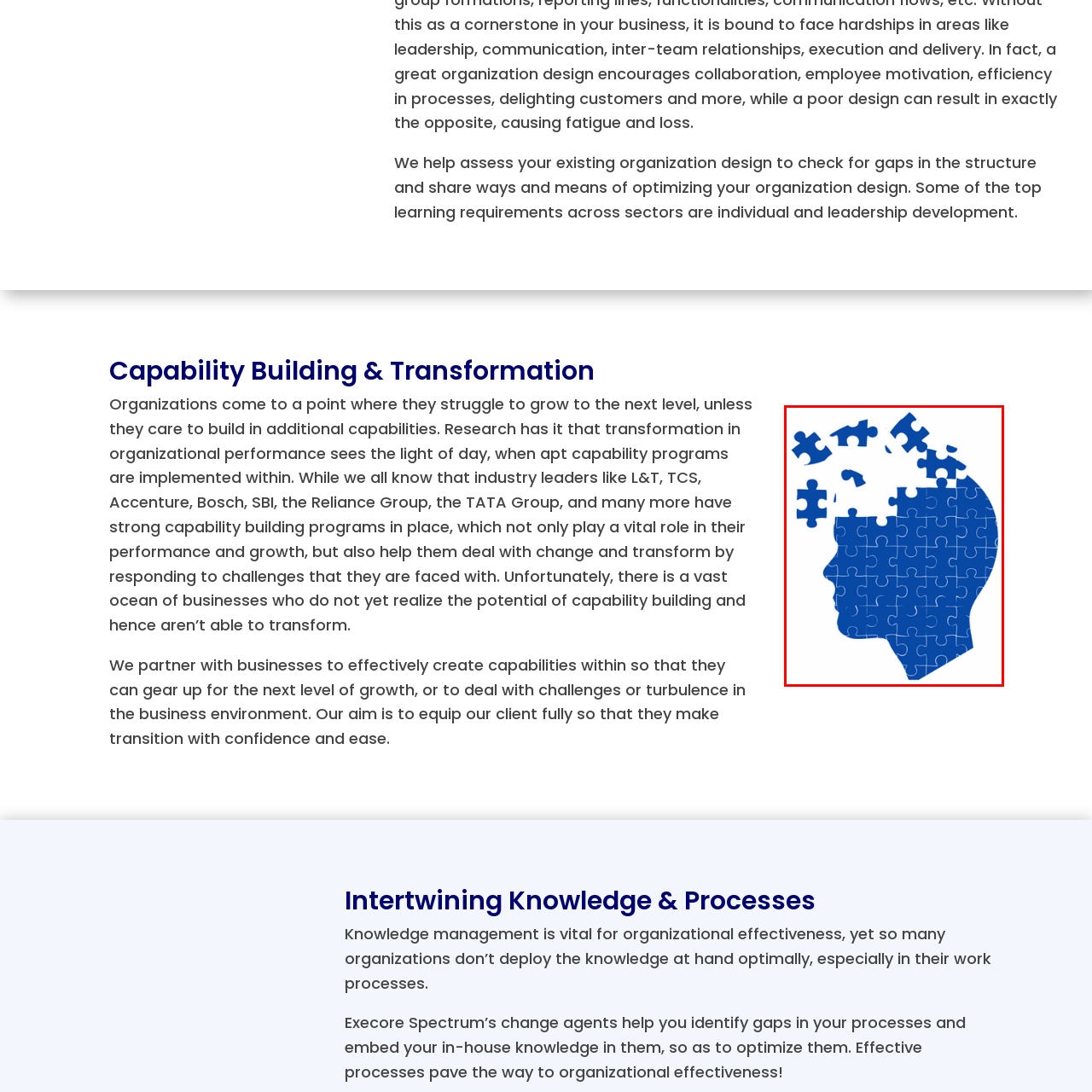Review the part of the image encased in the red box and give an elaborate answer to the question posed: What is the purpose of capability building?

According to the caption, effective capability building is crucial for driving organizational performance and growth in an ever-evolving business landscape, which suggests that the primary purpose of capability building is to drive organizational performance.